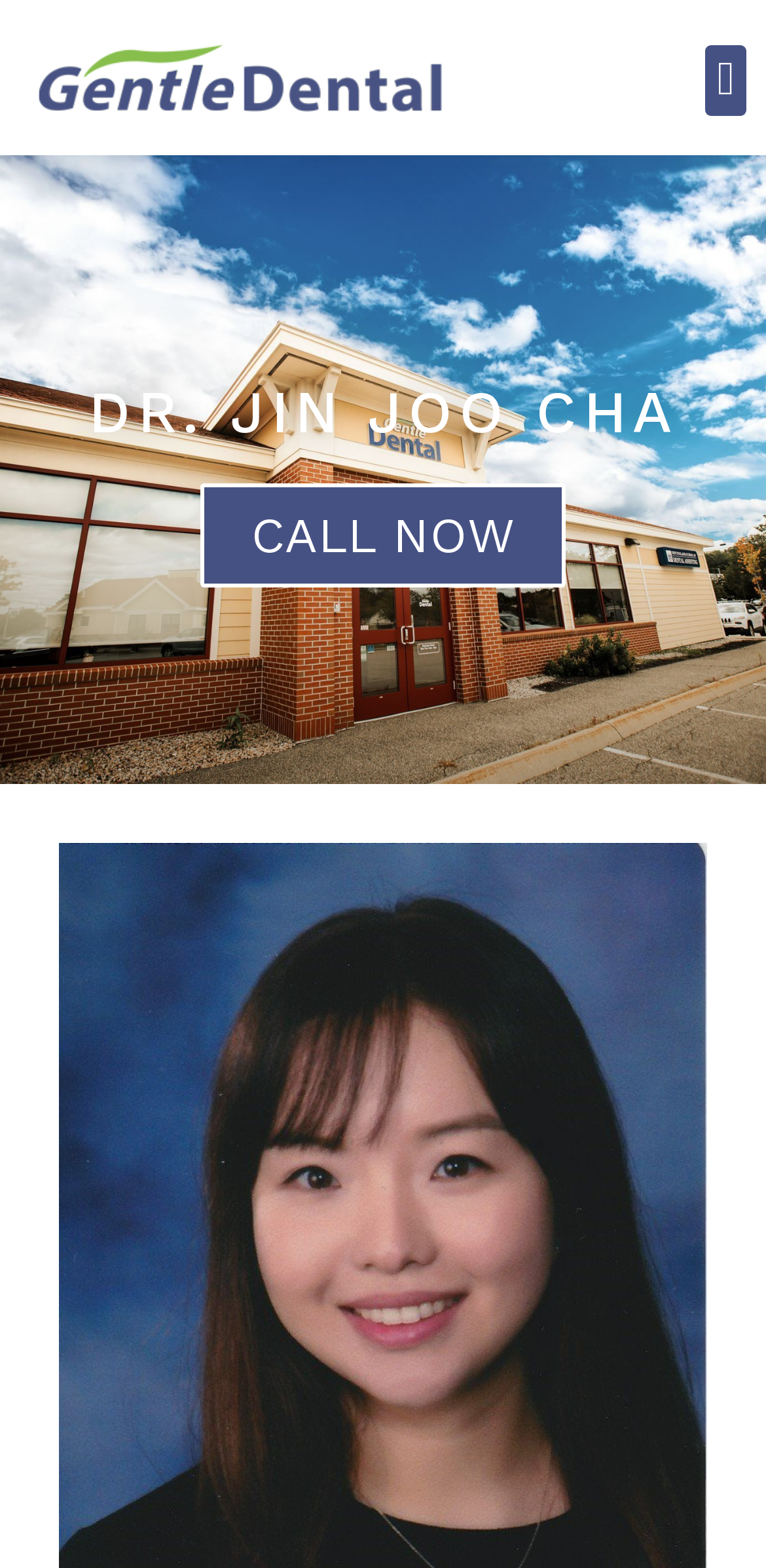Determine the bounding box of the UI component based on this description: "CALL NOW". The bounding box coordinates should be four float values between 0 and 1, i.e., [left, top, right, bottom].

[0.262, 0.309, 0.738, 0.375]